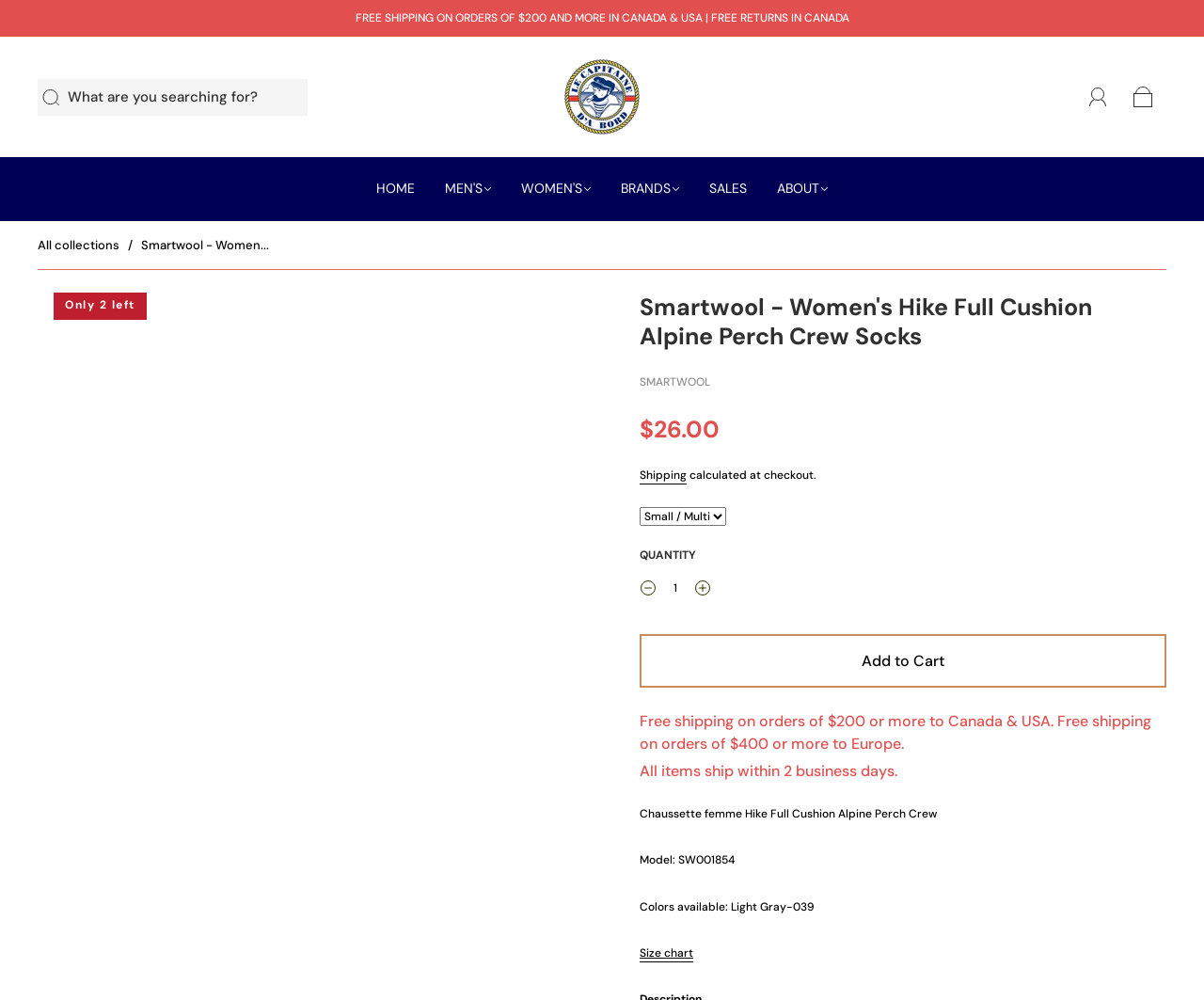Please identify the bounding box coordinates of the clickable region that I should interact with to perform the following instruction: "View cart". The coordinates should be expressed as four float numbers between 0 and 1, i.e., [left, top, right, bottom].

[0.93, 0.077, 0.969, 0.119]